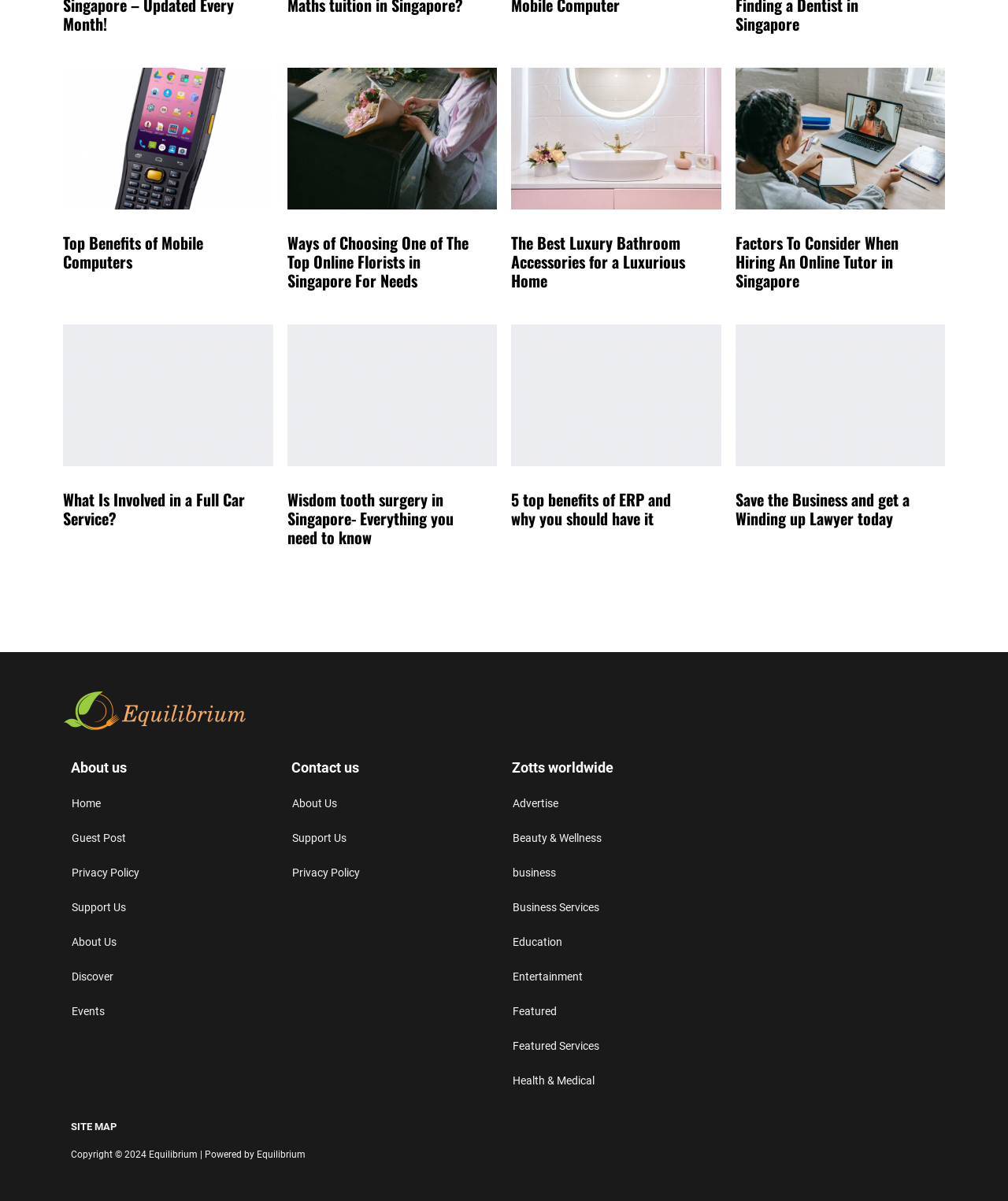Answer briefly with one word or phrase:
What is the copyright information at the bottom of the webpage?

Copyright © 2024 Equilibrium